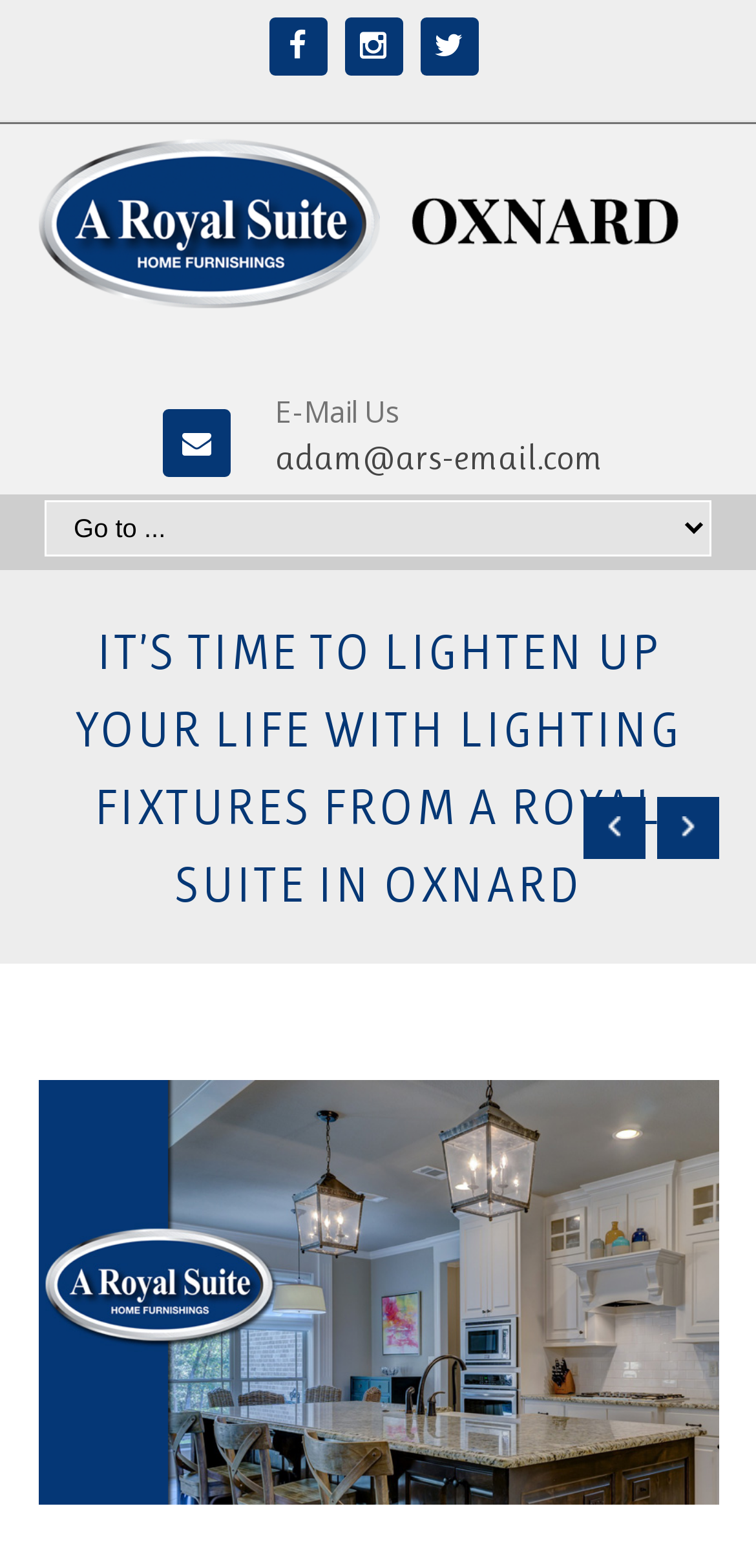What is the purpose of the combobox?
Respond to the question with a well-detailed and thorough answer.

The combobox is likely used to select an option, as it is a common UI element used for selection. The exact purpose cannot be determined without more context, but based on its presence, it is likely used for selection.